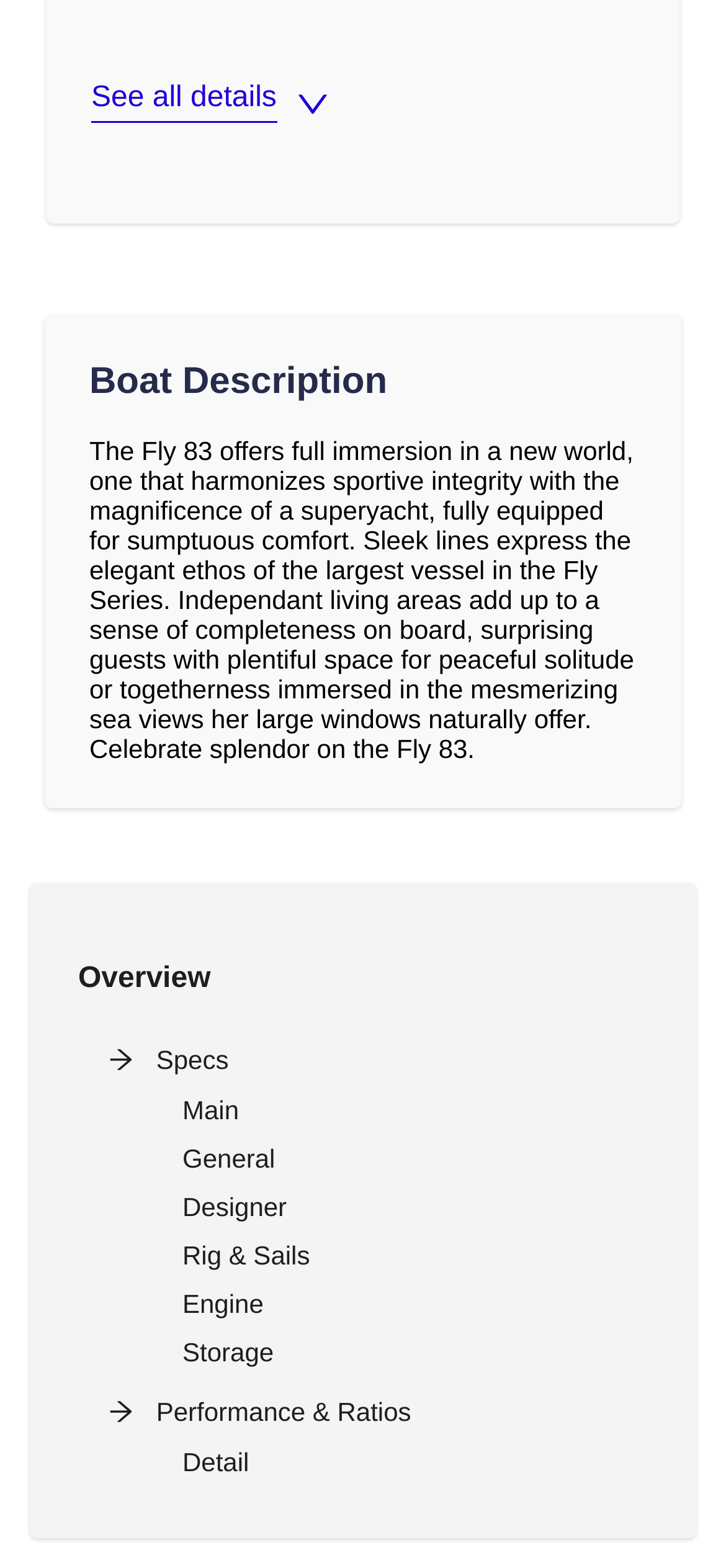Provide the bounding box coordinates for the UI element that is described by this text: "General". The coordinates should be in the form of four float numbers between 0 and 1: [left, top, right, bottom].

[0.251, 0.726, 0.897, 0.752]